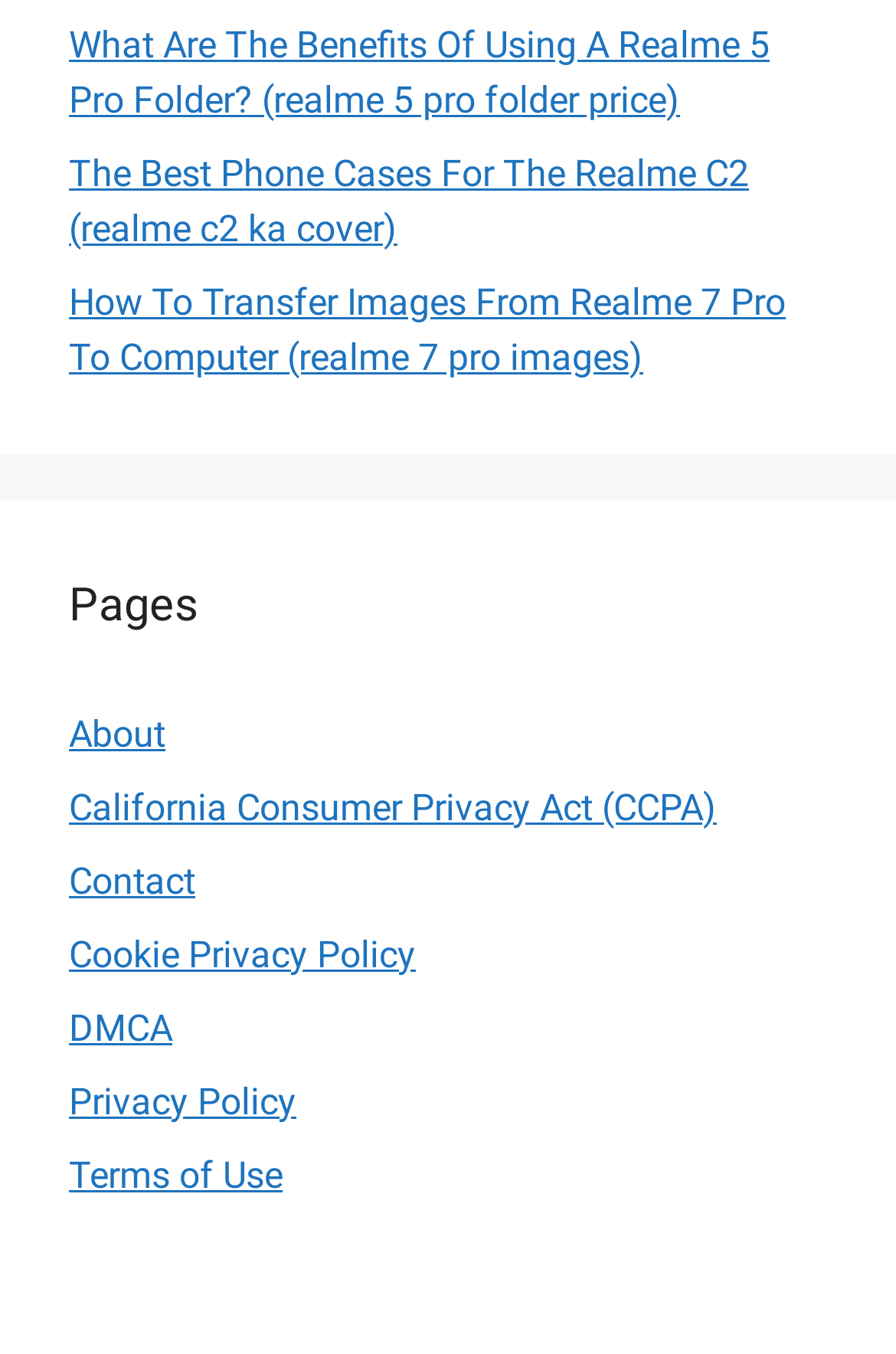What is the last link on the webpage?
Provide a detailed and well-explained answer to the question.

The last link on the webpage is located at coordinates [0.077, 0.851, 0.315, 0.884] and has the text 'Terms of Use'.